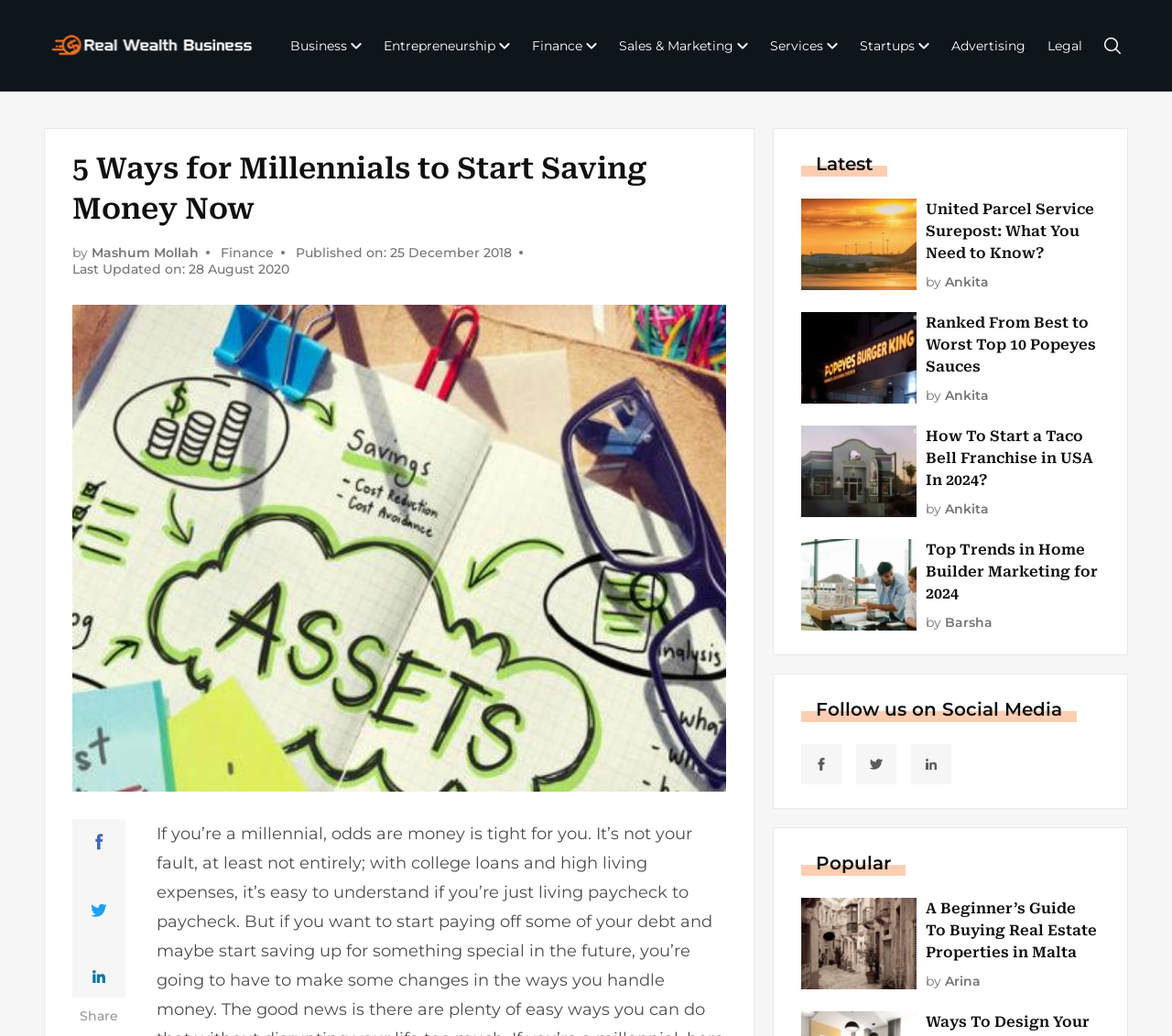What is the category of the article?
Refer to the image and provide a concise answer in one word or phrase.

Finance